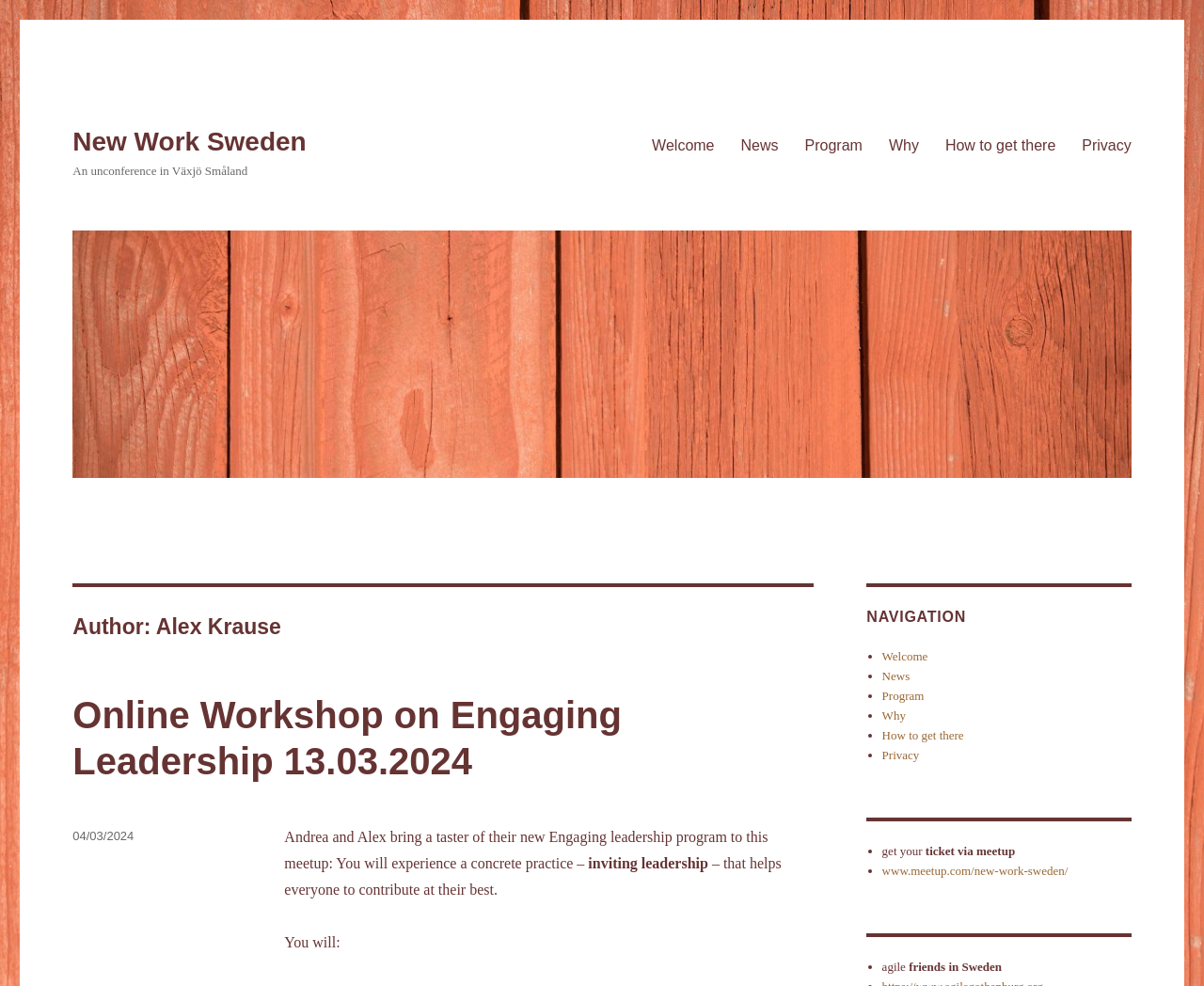Find the bounding box coordinates for the area you need to click to carry out the instruction: "Click on the 'Welcome' link in the primary menu". The coordinates should be four float numbers between 0 and 1, indicated as [left, top, right, bottom].

[0.531, 0.127, 0.604, 0.167]